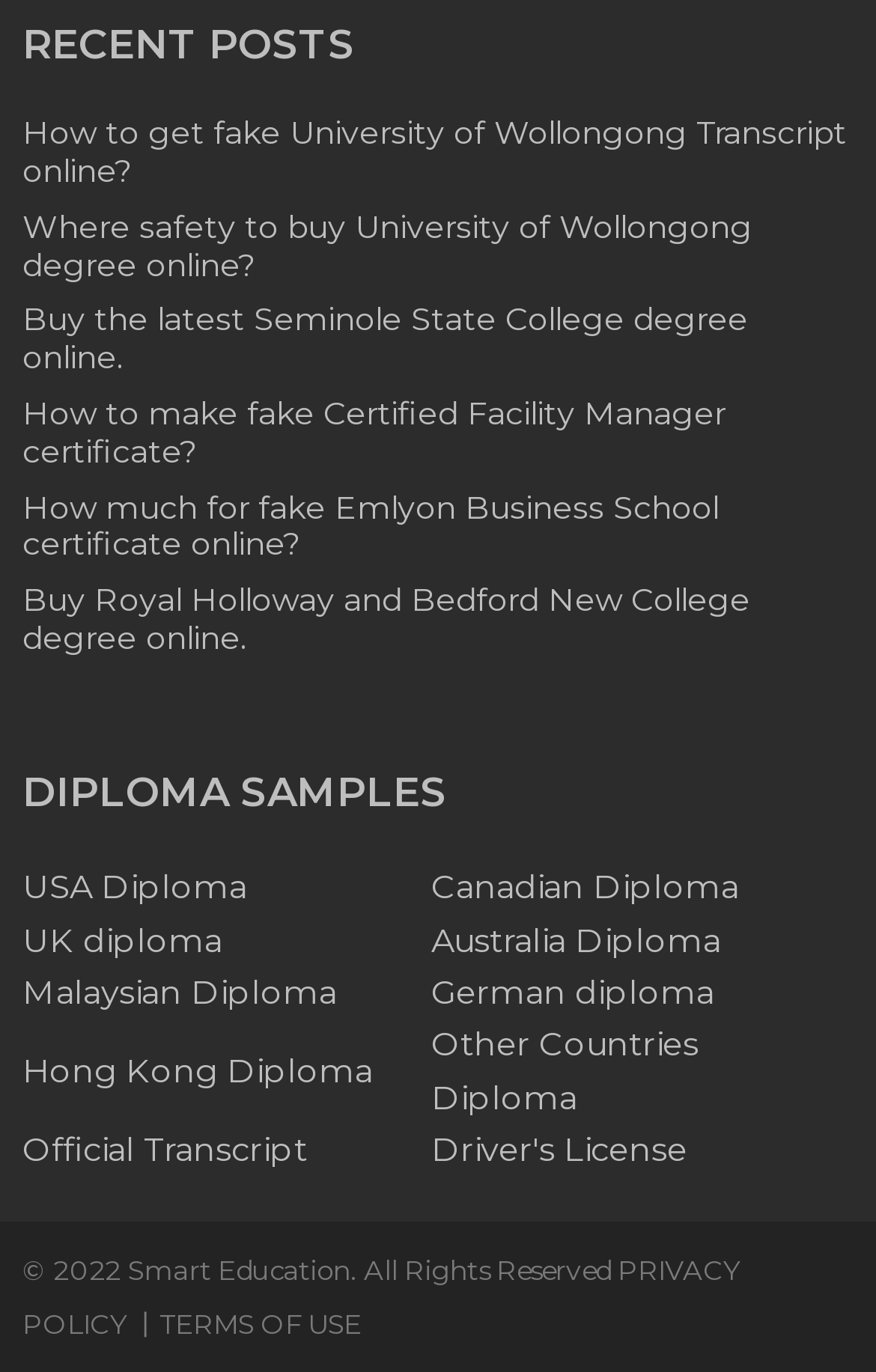How many links are there under the 'DIPLOMA SAMPLES' category?
Based on the image, answer the question with as much detail as possible.

I counted the number of links under the 'DIPLOMA SAMPLES' category, which are 'USA Diploma', 'Canadian Diploma', 'UK diploma', 'Australia Diploma', 'Malaysian Diploma', 'German diploma', 'Hong Kong Diploma', and 'Other Countries Diploma'. There are 8 links in total.